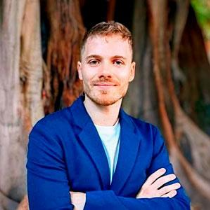Offer a detailed narrative of the image's content.

The image features a young man with short, light-colored hair, dressed in a stylish blue blazer over a light shirt, standing confidently with his arms crossed. He is set against a backdrop of large, textured tree trunks, which adds a natural and serene quality to the scene. This individual is associated with the "Álvaro Fernández-Gallardo Romero" profile, including details such as his origin from the Universidad de Castilla La Mancha in Spain, his admission year of 2019, and his expertise in applied macroeconomics and macro-finance. He can be contacted via his email, alvaro.fernandez@ua.es, with an office located at 0031PS042, extension 2144. His impressive academic portfolio indicates strong foundations in economics and mathematics.